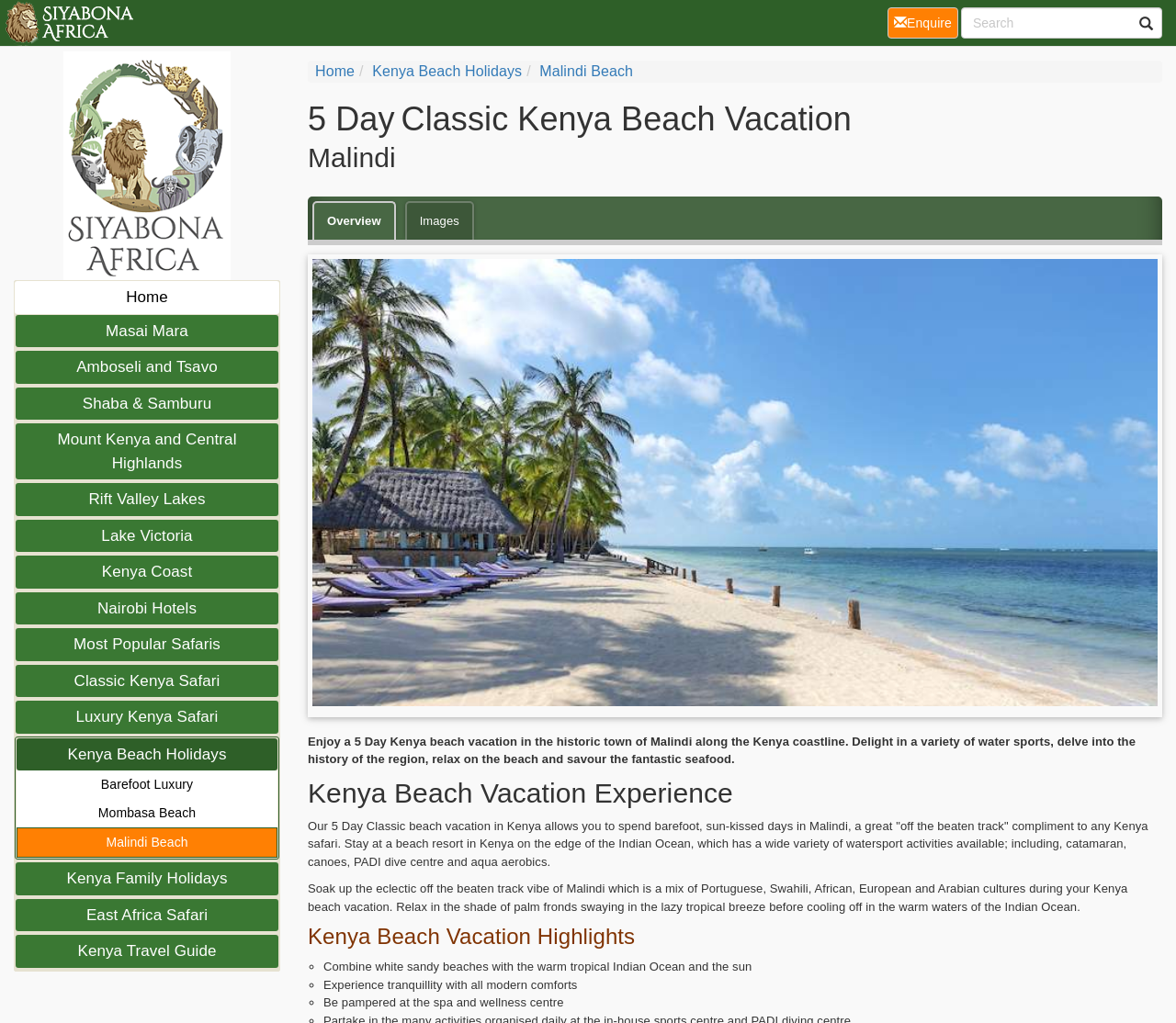Indicate the bounding box coordinates of the element that must be clicked to execute the instruction: "Enquire about the vacation package". The coordinates should be given as four float numbers between 0 and 1, i.e., [left, top, right, bottom].

[0.755, 0.007, 0.815, 0.038]